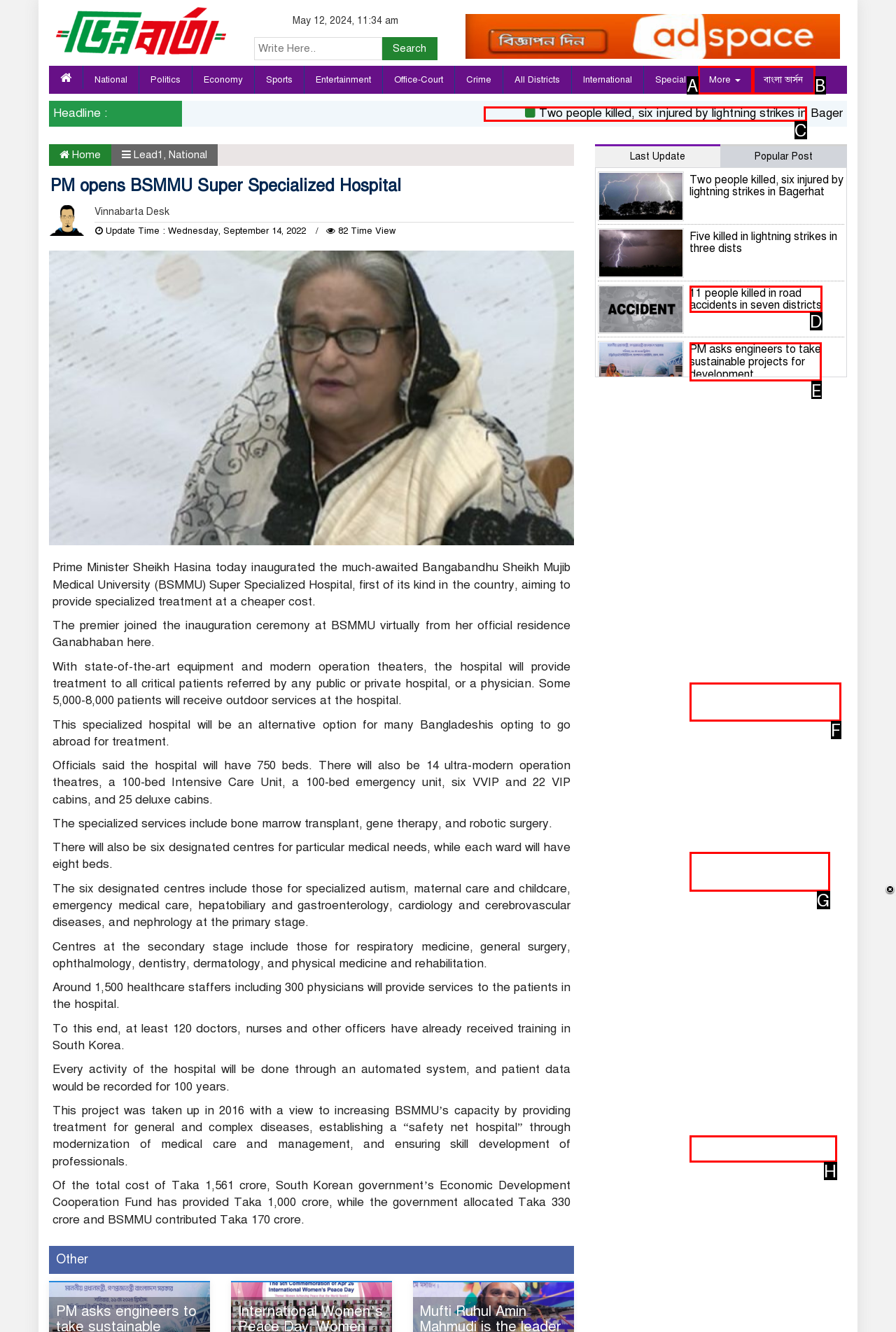Identify the correct choice to execute this task: Read the headline news
Respond with the letter corresponding to the right option from the available choices.

C